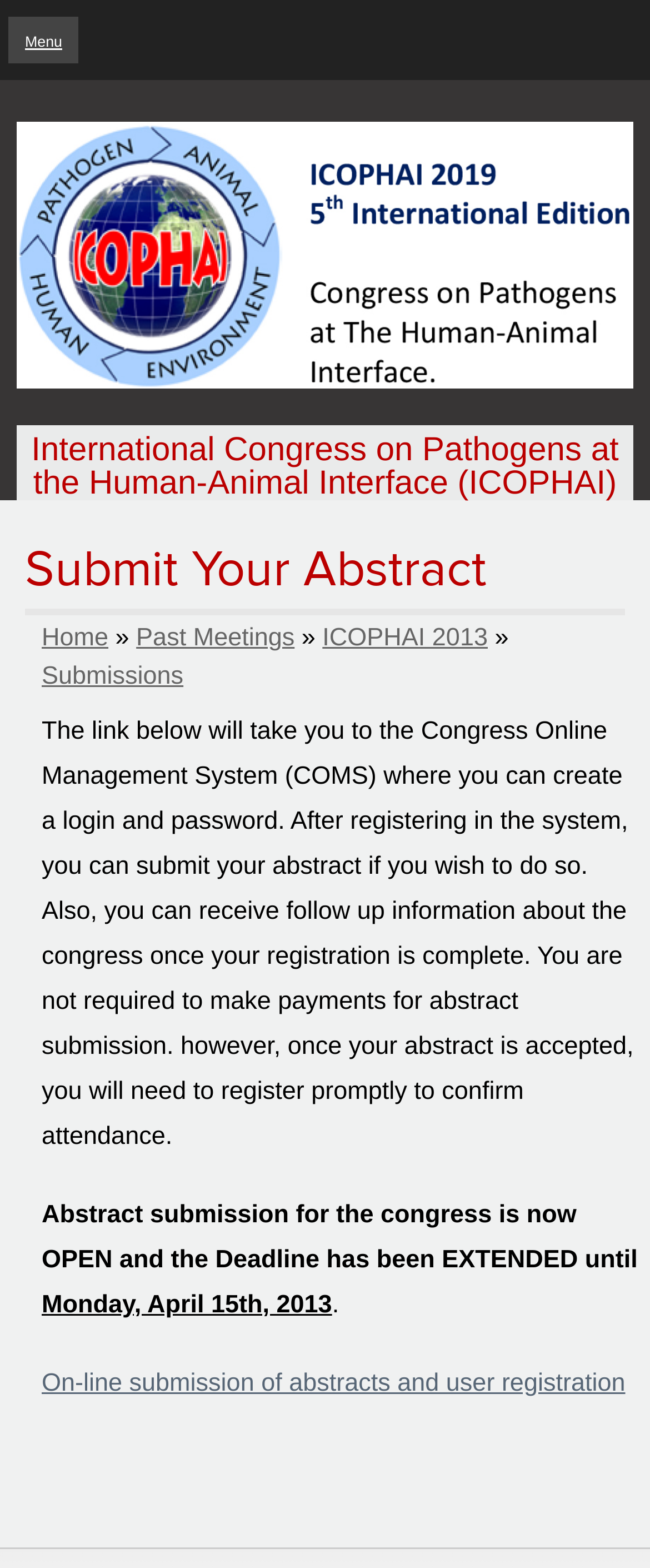Answer with a single word or phrase: 
What is the deadline for abstract submission?

April 15th, 2013